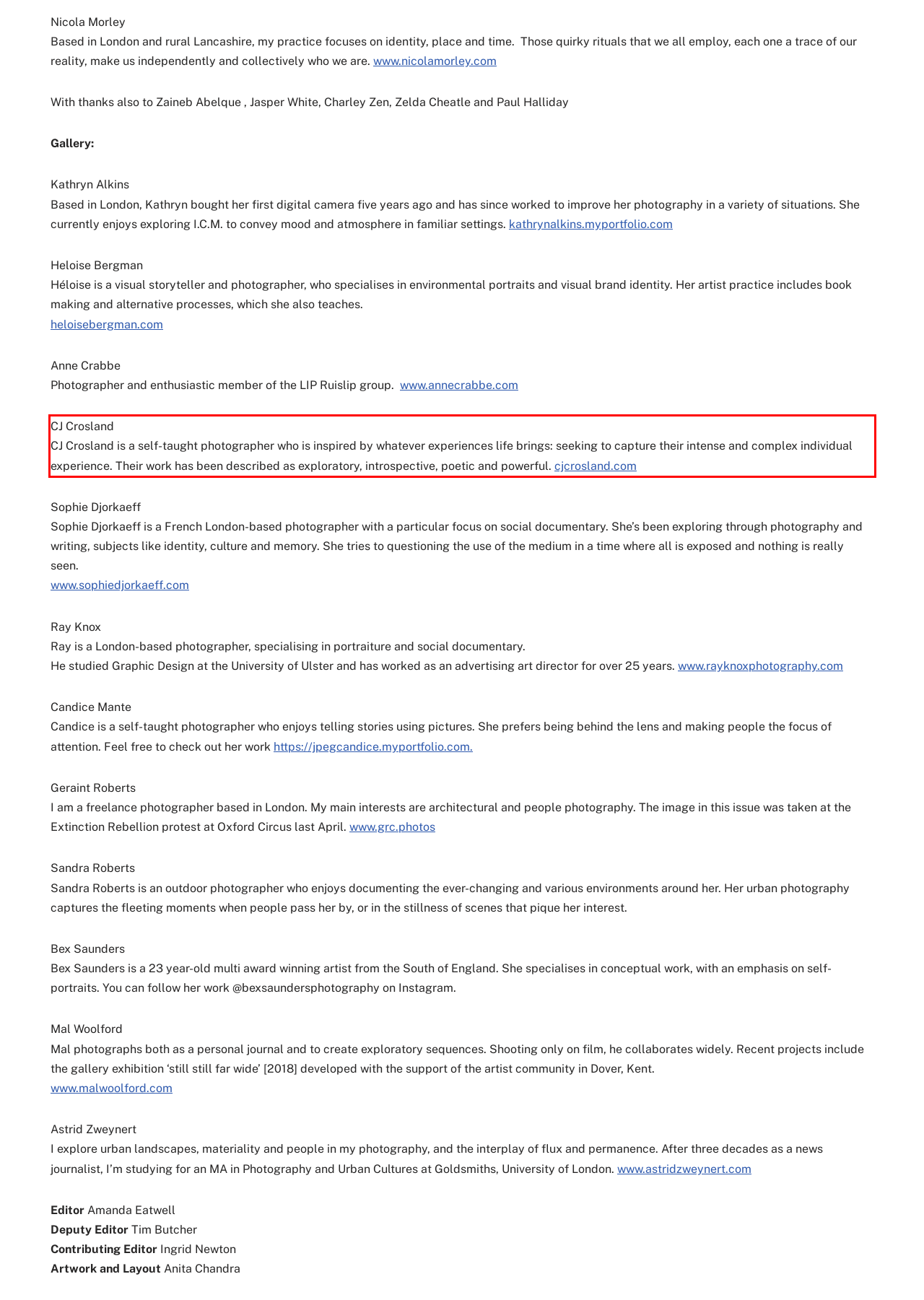Within the screenshot of the webpage, locate the red bounding box and use OCR to identify and provide the text content inside it.

CJ Crosland CJ Crosland is a self-taught photographer who is inspired by whatever experiences life brings: seeking to capture their intense and complex individual experience. Their work has been described as exploratory, introspective, poetic and powerful. cjcrosland.com